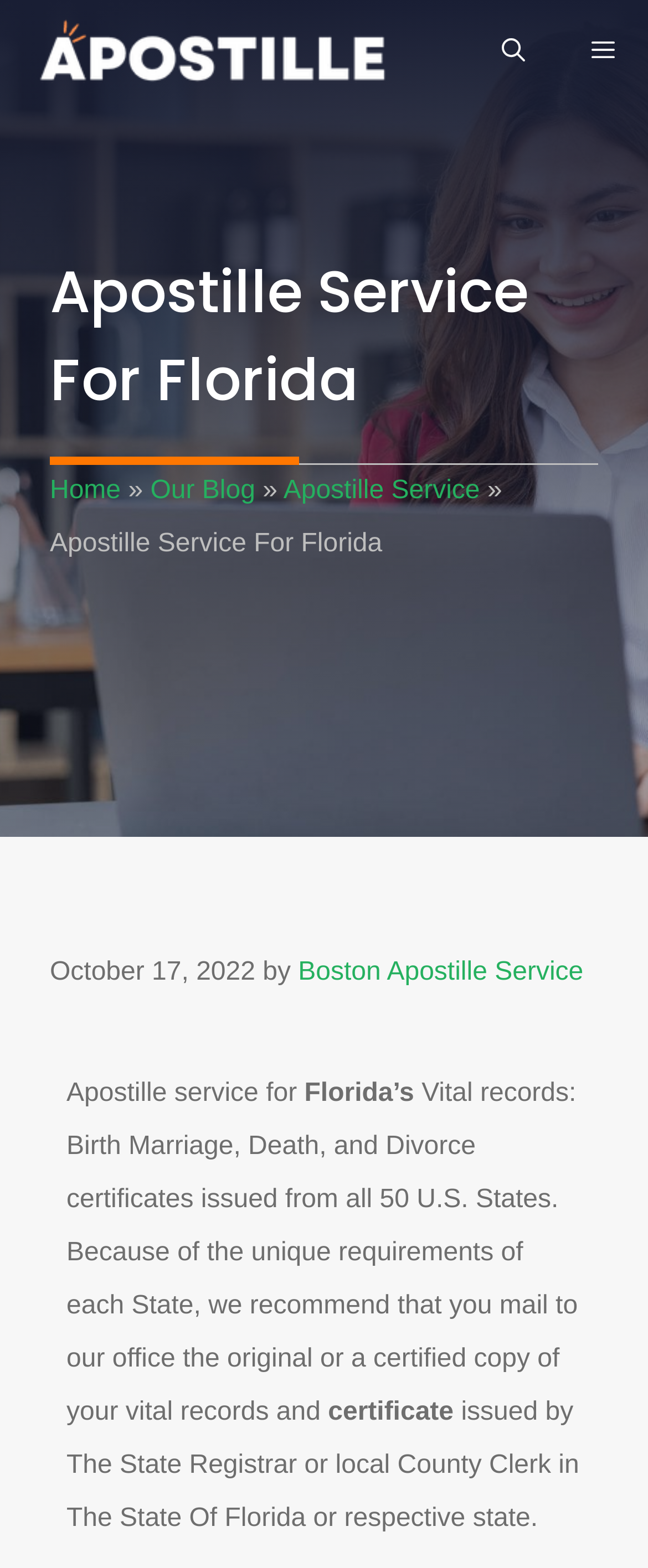Can you find the bounding box coordinates for the UI element given this description: "Apostille Service"? Provide the coordinates as four float numbers between 0 and 1: [left, top, right, bottom].

[0.437, 0.304, 0.741, 0.322]